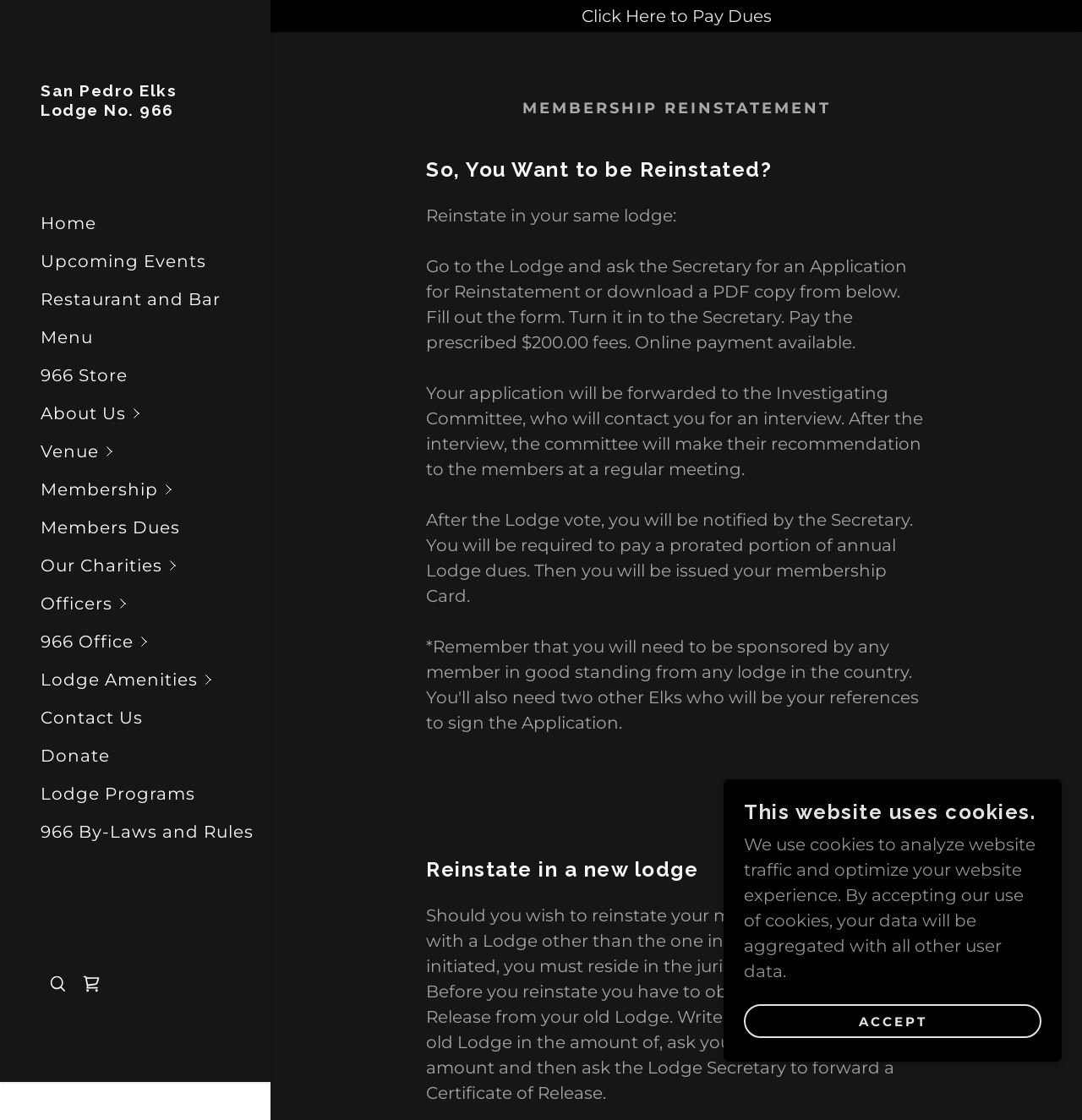What is the name of the foundation mentioned in the 'Our Charities' menu?
Answer briefly with a single word or phrase based on the image.

Elks National Foundation